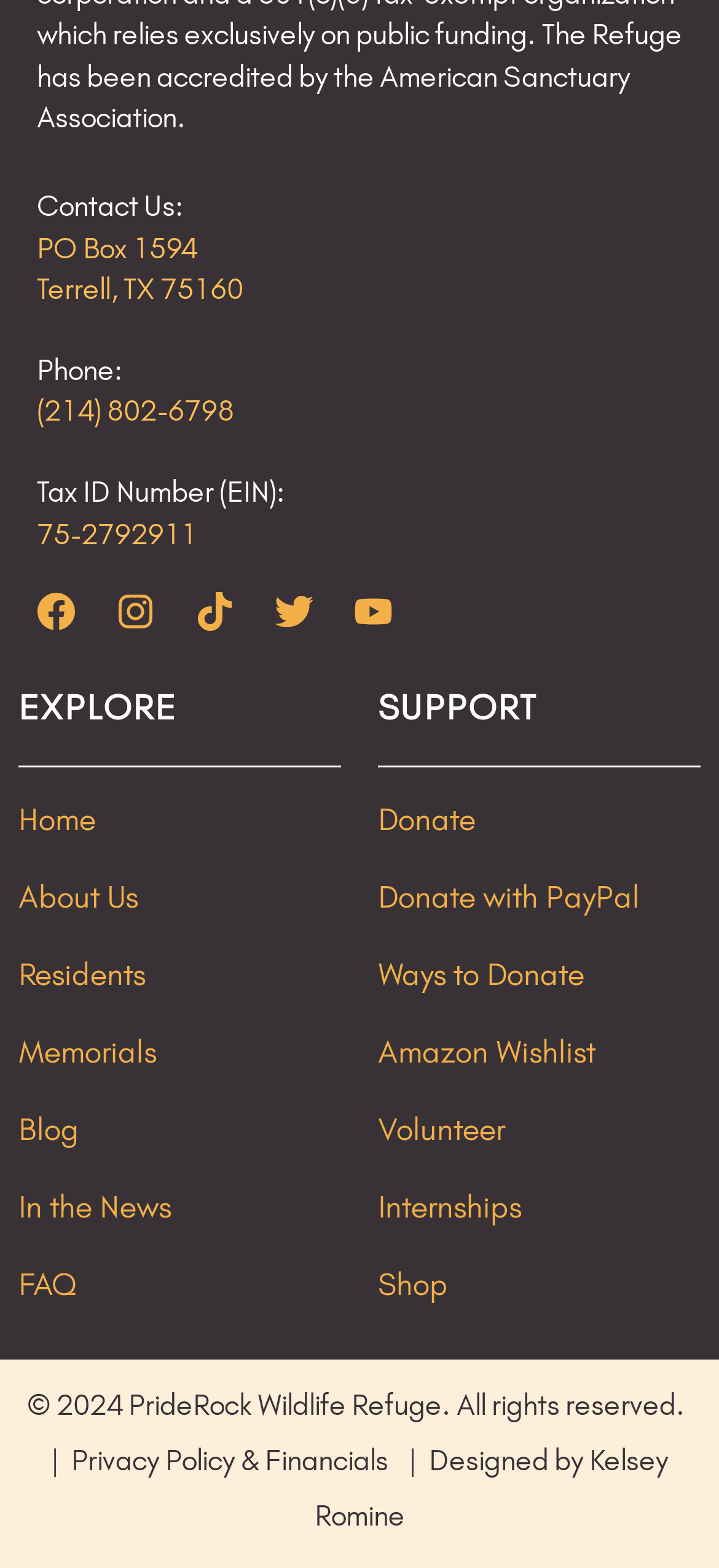Locate the bounding box coordinates of the clickable region necessary to complete the following instruction: "View the Privacy Policy & Financials". Provide the coordinates in the format of four float numbers between 0 and 1, i.e., [left, top, right, bottom].

[0.099, 0.92, 0.54, 0.943]